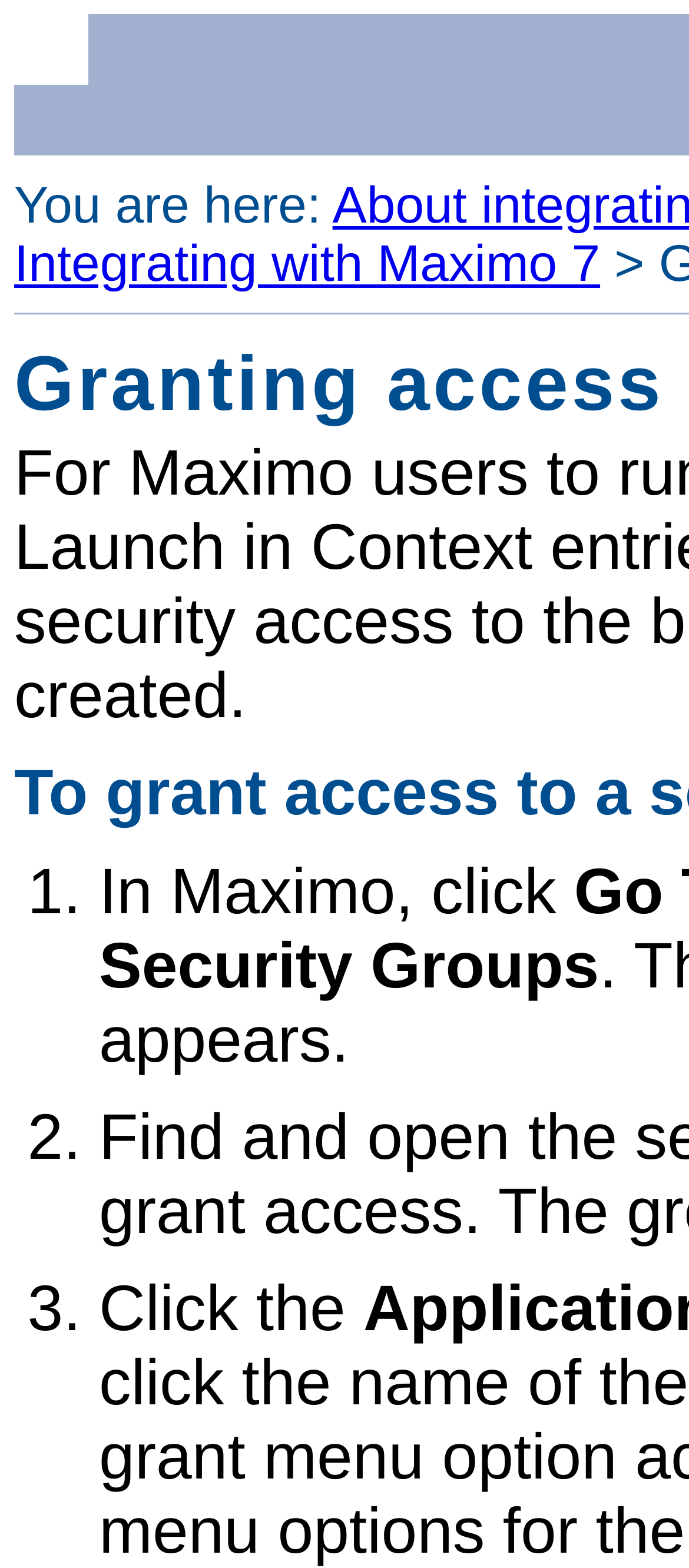Determine the bounding box coordinates of the UI element that matches the following description: "Integrating with Maximo 7". The coordinates should be four float numbers between 0 and 1 in the format [left, top, right, bottom].

[0.021, 0.151, 0.871, 0.187]